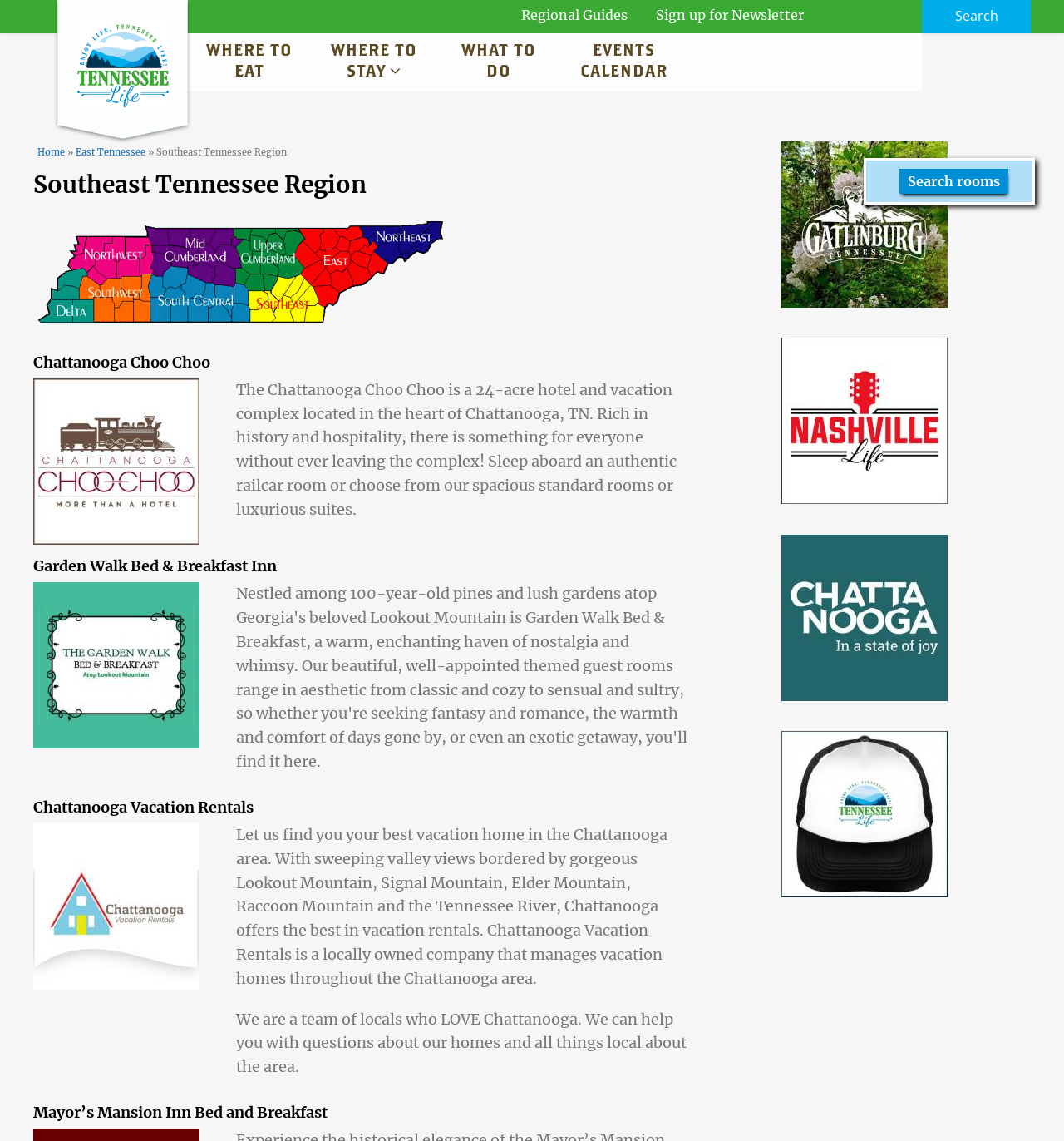What is the name of the hotel and vacation complex?
Look at the image and respond to the question as thoroughly as possible.

I found the answer by looking at the heading 'Southeast Tennessee Region' and its subsequent elements. Under this heading, I found a subheading 'Chattanooga Choo Choo' which is a hotel and vacation complex located in the heart of Chattanooga, TN.